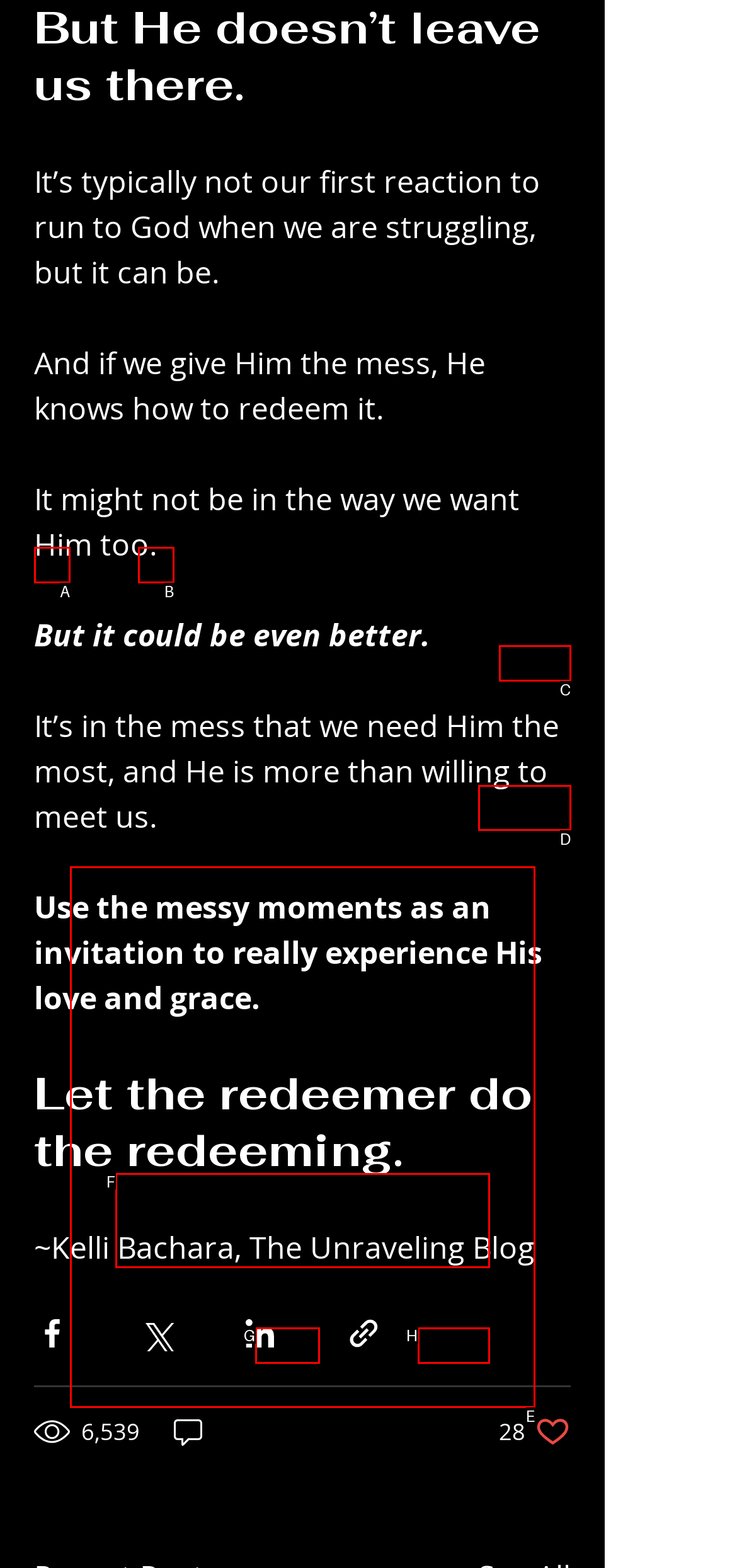With the description: See All, find the option that corresponds most closely and answer with its letter directly.

D